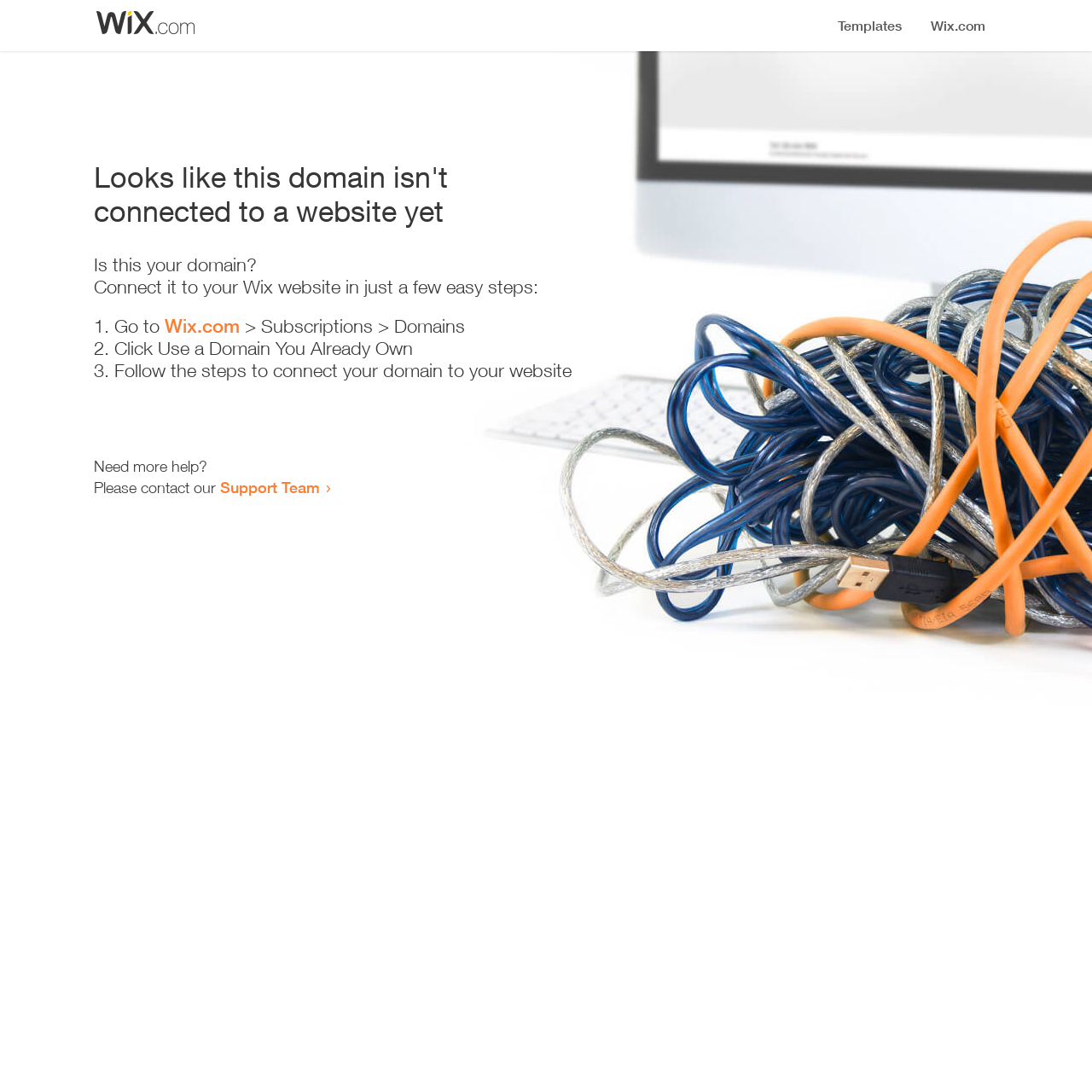Refer to the image and provide a thorough answer to this question:
What should you do if you need more help?

The webpage provides a message 'Need more help?' and suggests contacting the 'Support Team' for assistance, which is a clickable link.